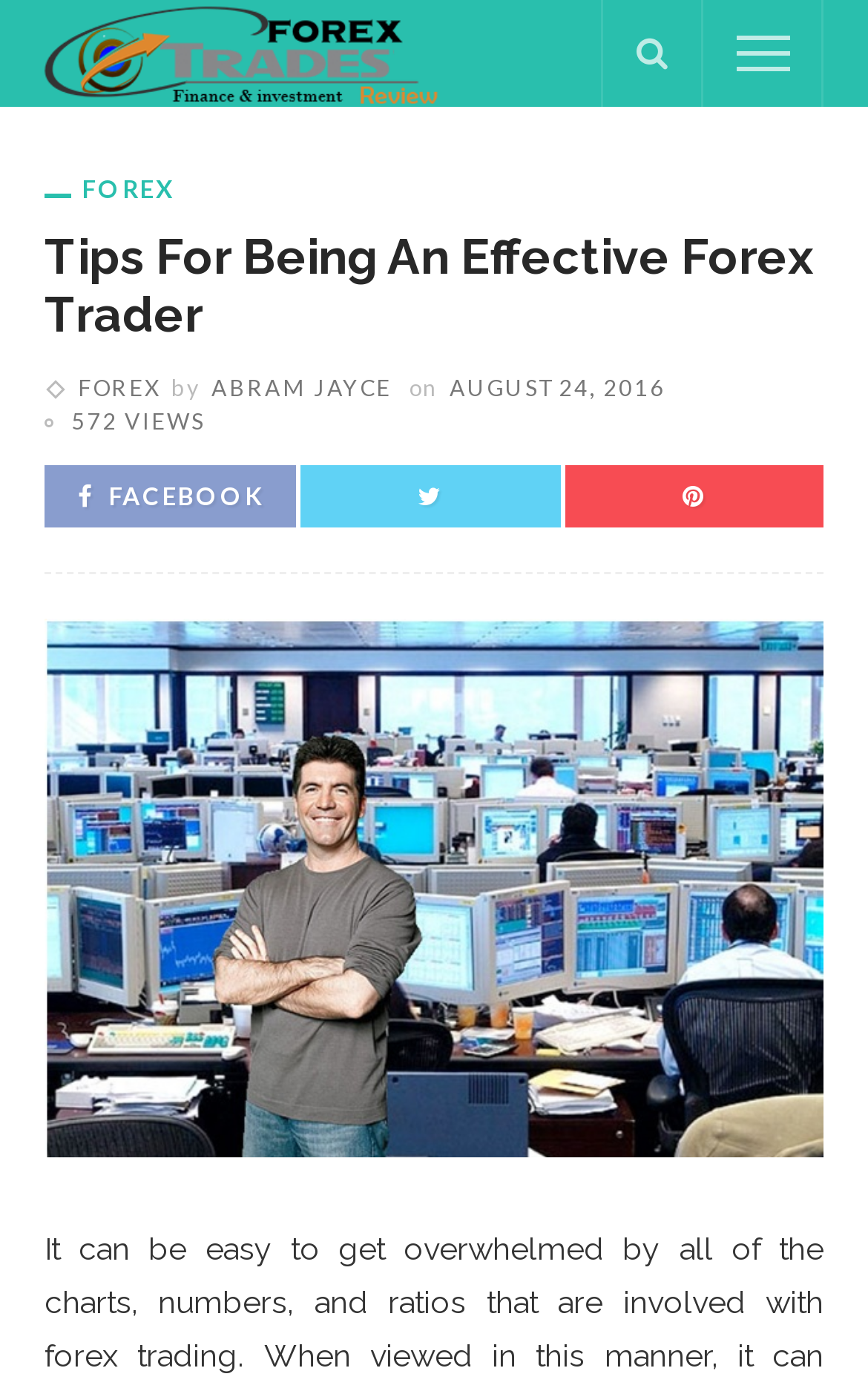Specify the bounding box coordinates of the area to click in order to follow the given instruction: "Check the author's profile."

[0.244, 0.269, 0.451, 0.288]